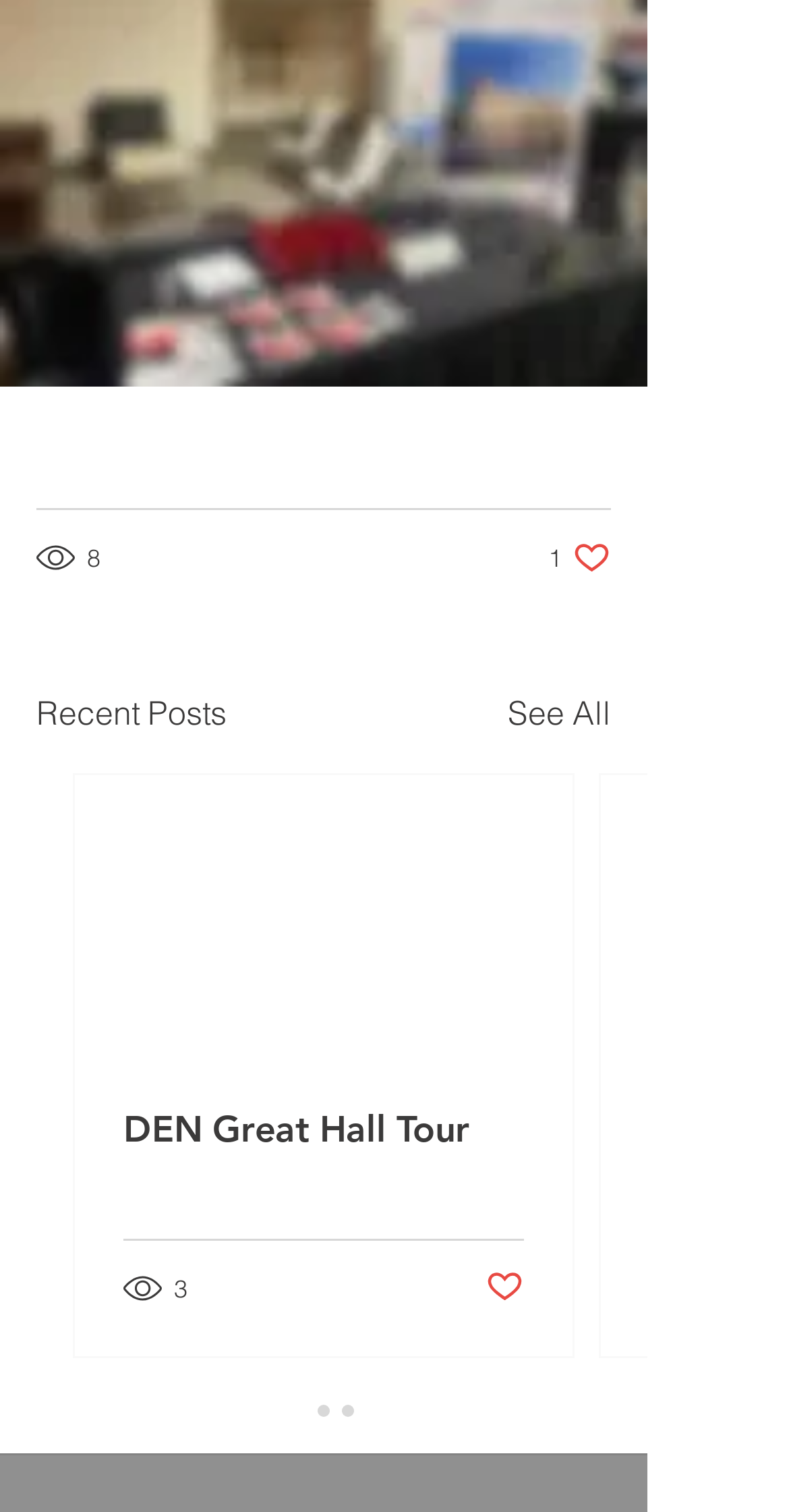Indicate the bounding box coordinates of the element that must be clicked to execute the instruction: "Like a post". The coordinates should be given as four float numbers between 0 and 1, i.e., [left, top, right, bottom].

[0.695, 0.357, 0.774, 0.382]